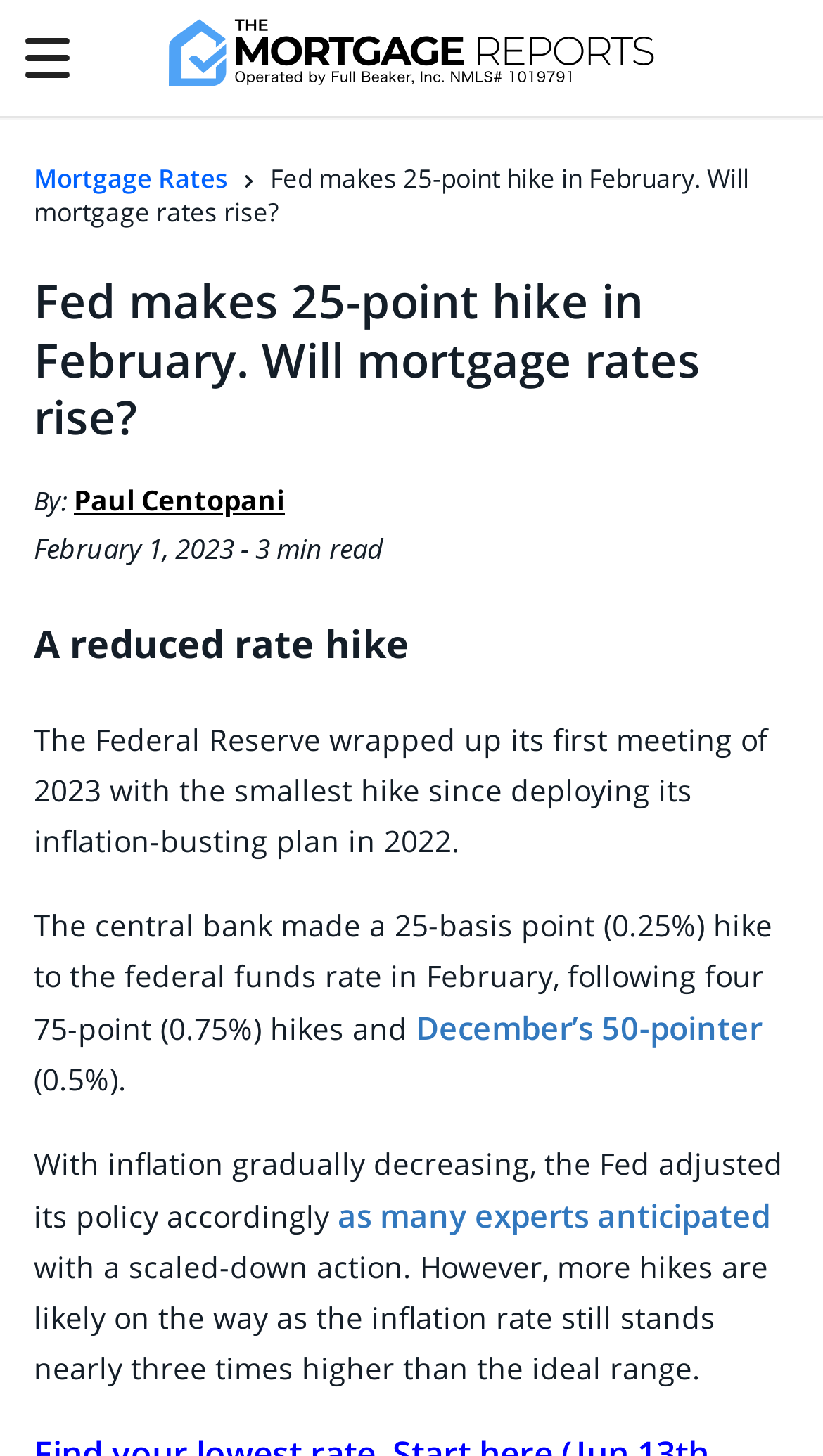Look at the image and answer the question in detail:
How long does it take to read the article?

The reading time can be found at the top of the article, next to the date of publication. The text '3 min read' indicates that it takes approximately 3 minutes to read the article.